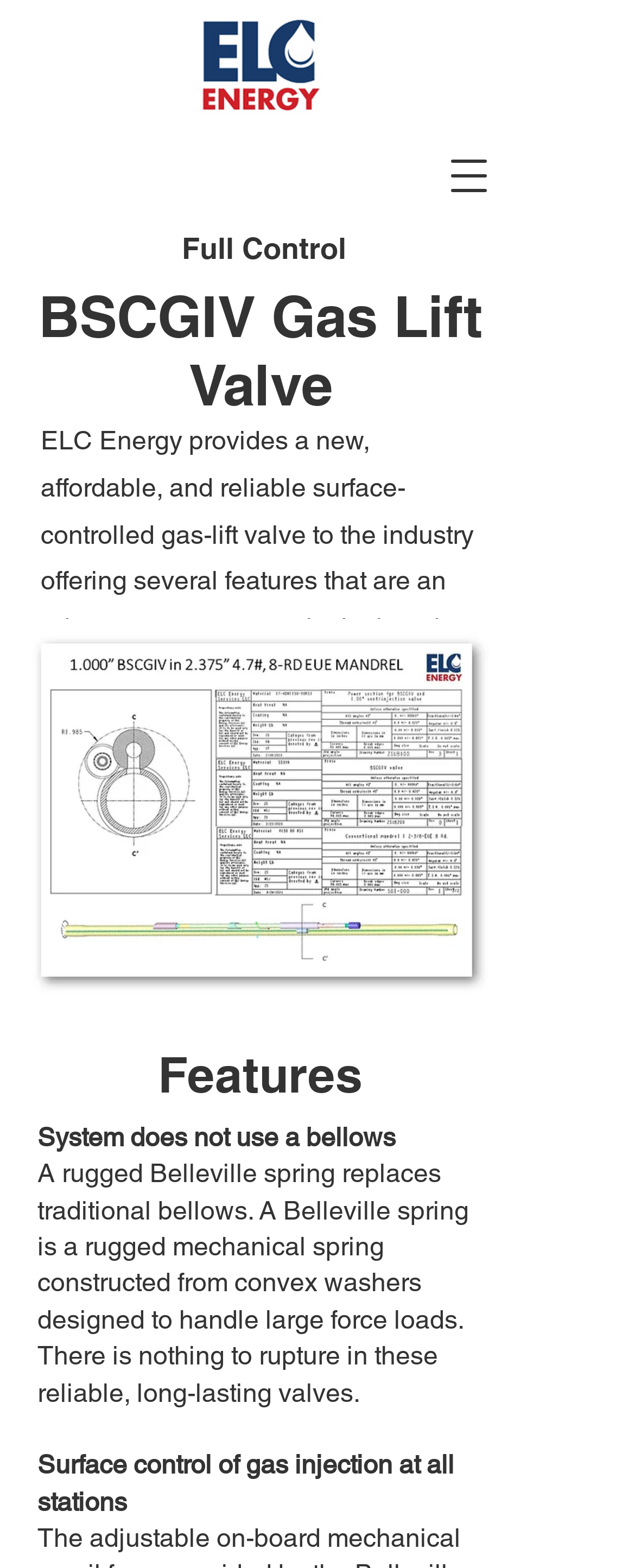Specify the bounding box coordinates (top-left x, top-left y, bottom-right x, bottom-right y) of the UI element in the screenshot that matches this description: June 10, 2024

None